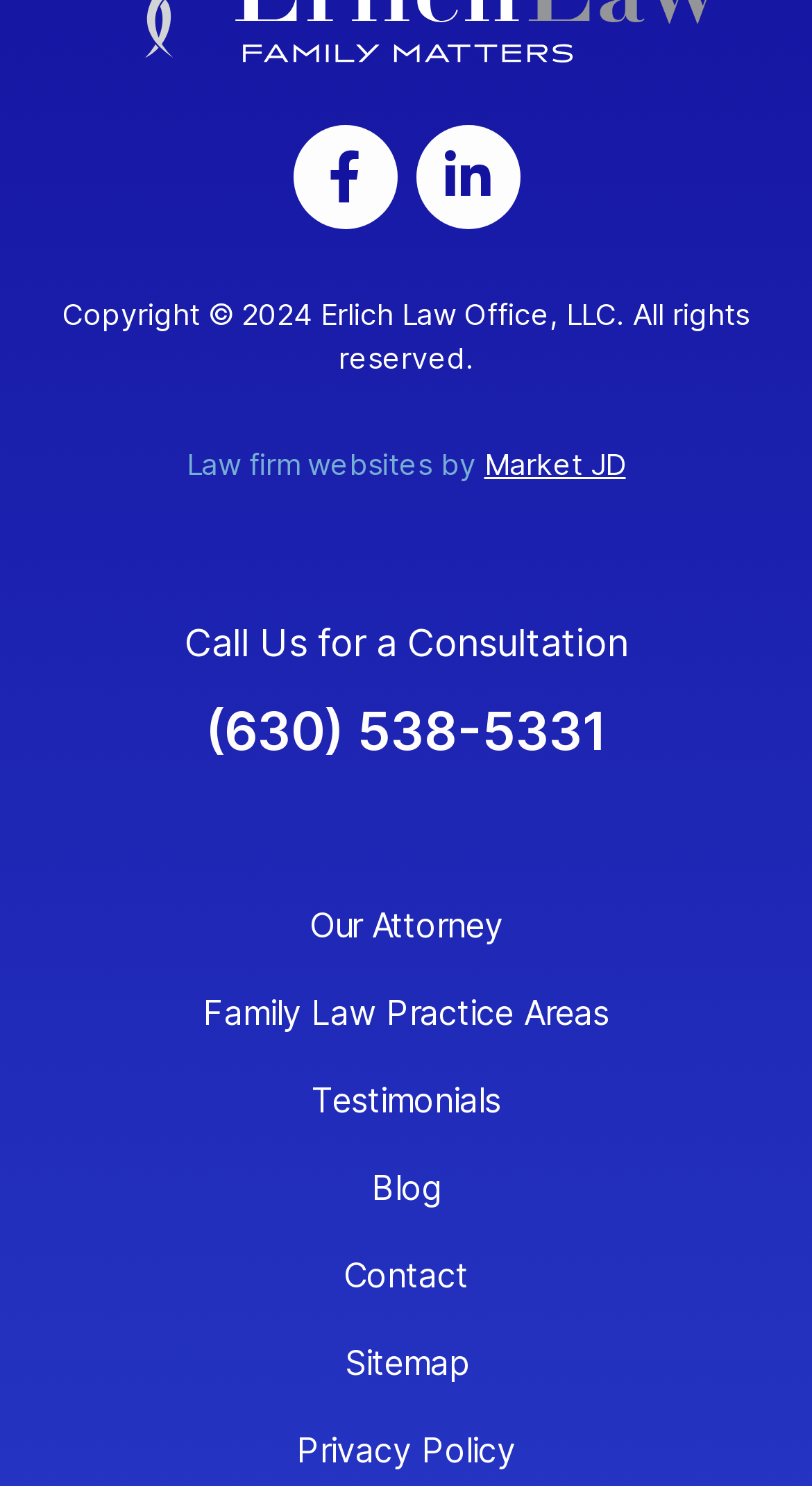Please identify the bounding box coordinates of the clickable element to fulfill the following instruction: "Call the office". The coordinates should be four float numbers between 0 and 1, i.e., [left, top, right, bottom].

[0.253, 0.471, 0.747, 0.513]